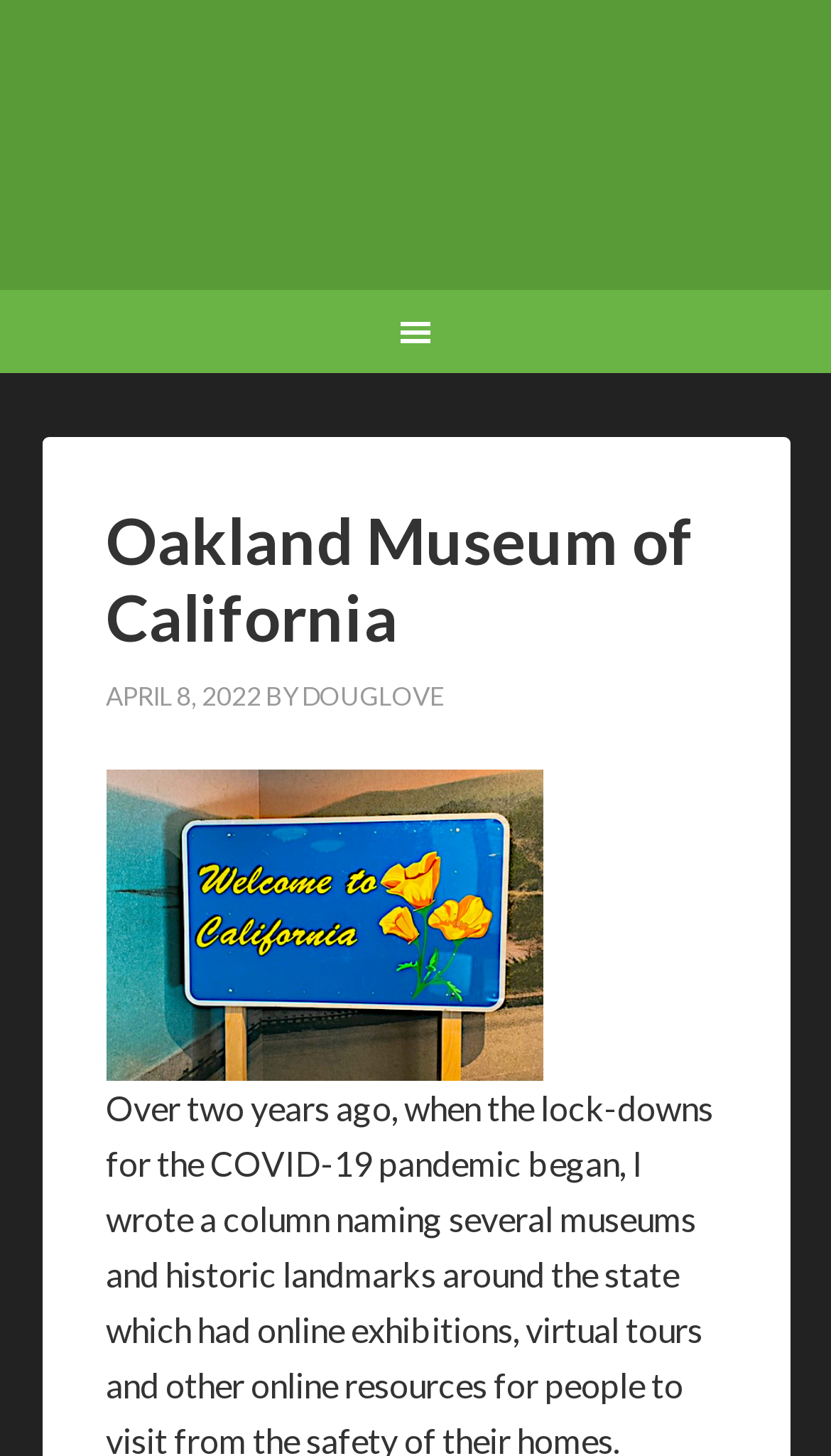Answer the following in one word or a short phrase: 
What is the main navigation section of the webpage?

Main